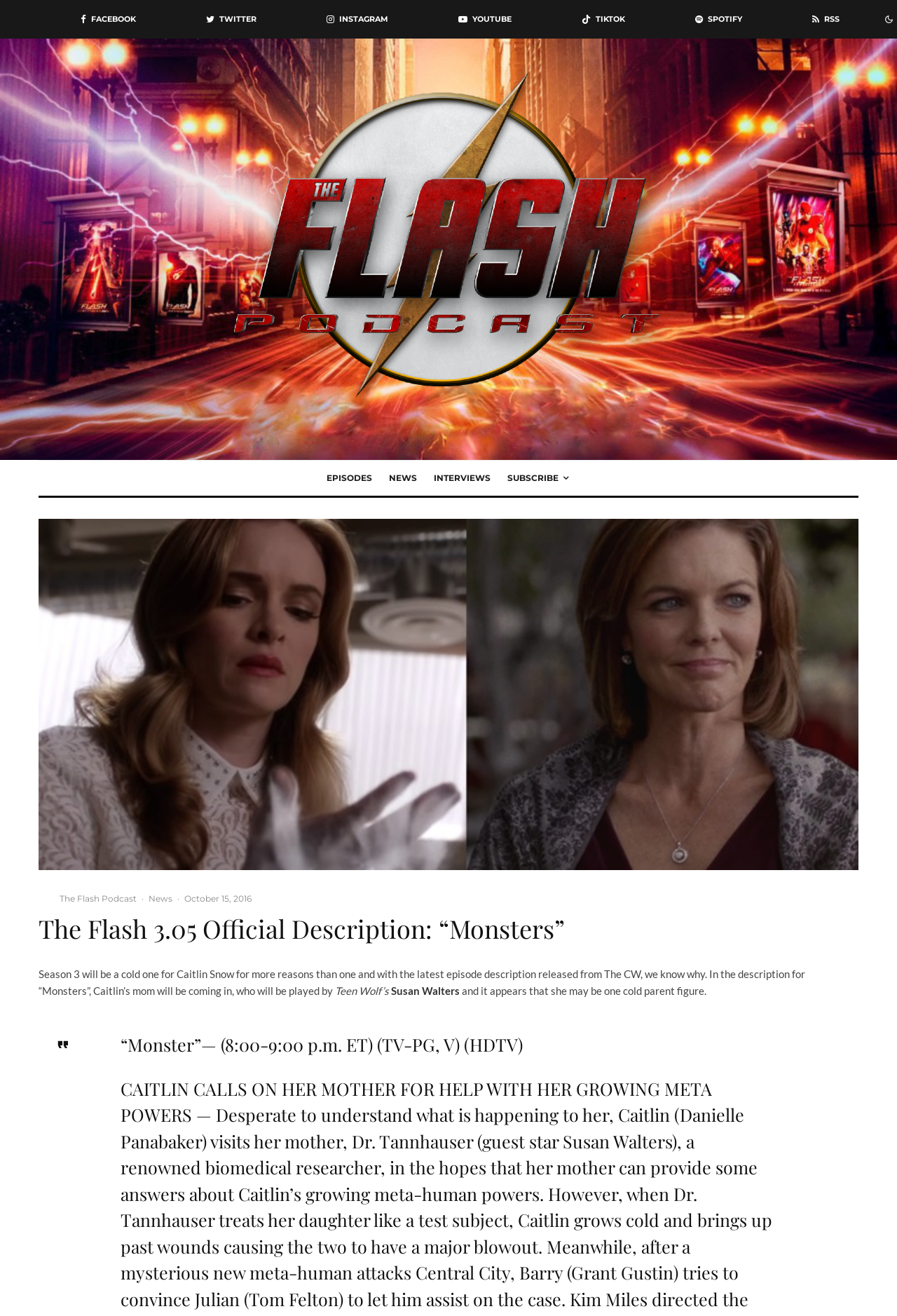Please give the bounding box coordinates of the area that should be clicked to fulfill the following instruction: "Subscribe to the podcast". The coordinates should be in the format of four float numbers from 0 to 1, i.e., [left, top, right, bottom].

[0.556, 0.35, 0.645, 0.377]